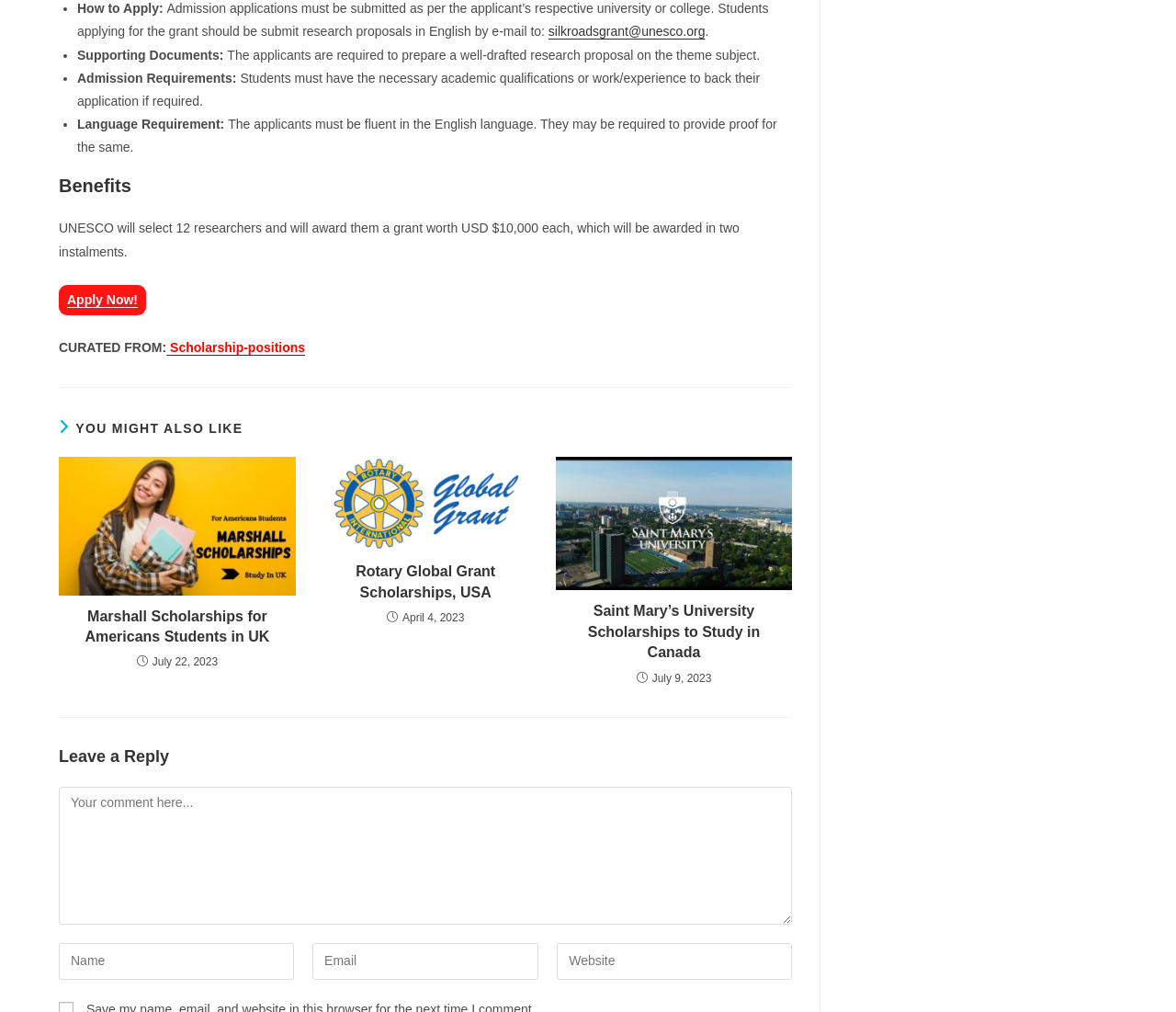What is the purpose of the 'Leave a Reply' section?
Please answer the question with a detailed and comprehensive explanation.

The 'Leave a Reply' section is provided at the bottom of the webpage, where users can enter their name, email address, and website URL (optional) to comment on the article.